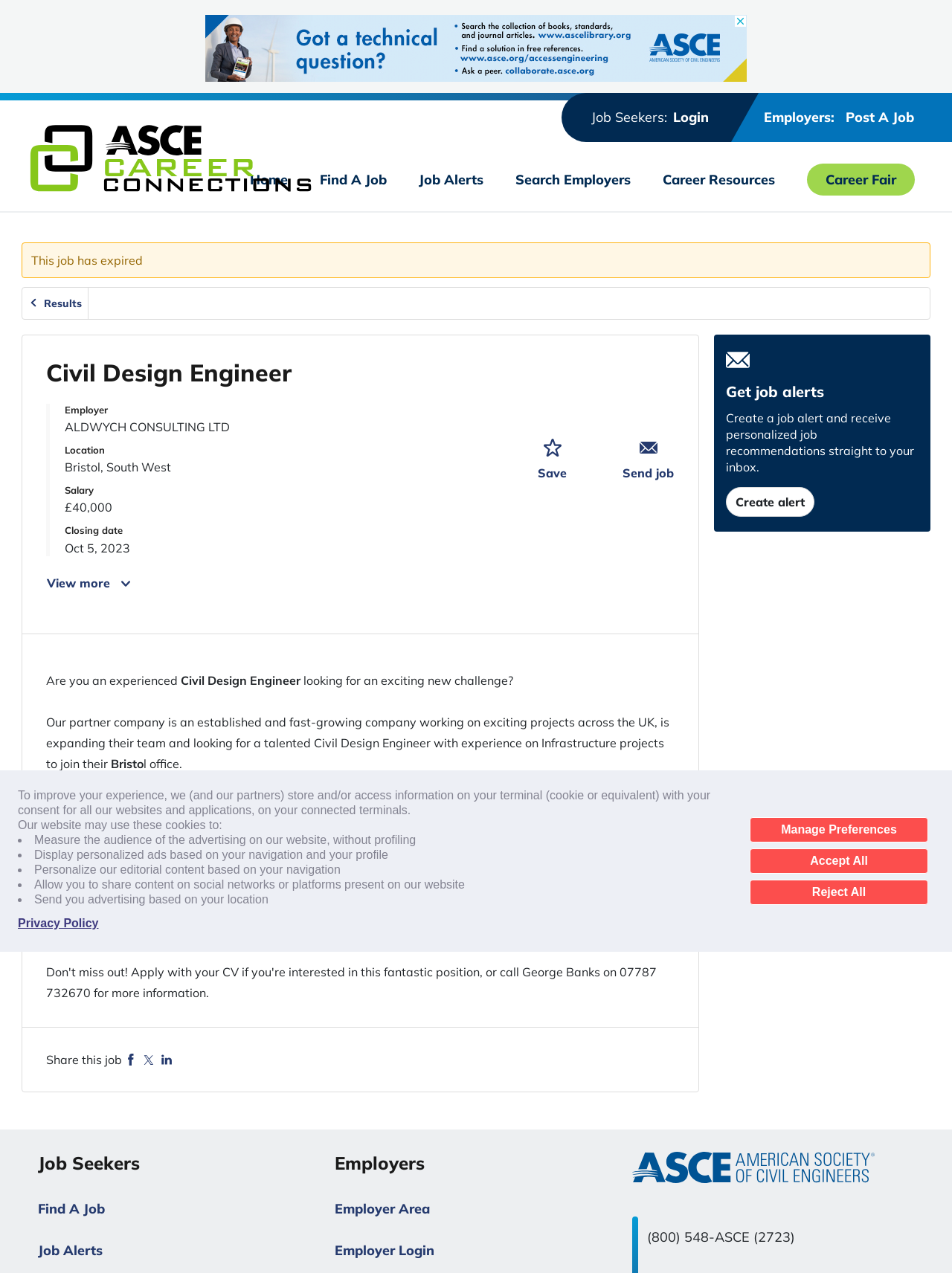Locate the bounding box of the UI element with the following description: "more information".

None